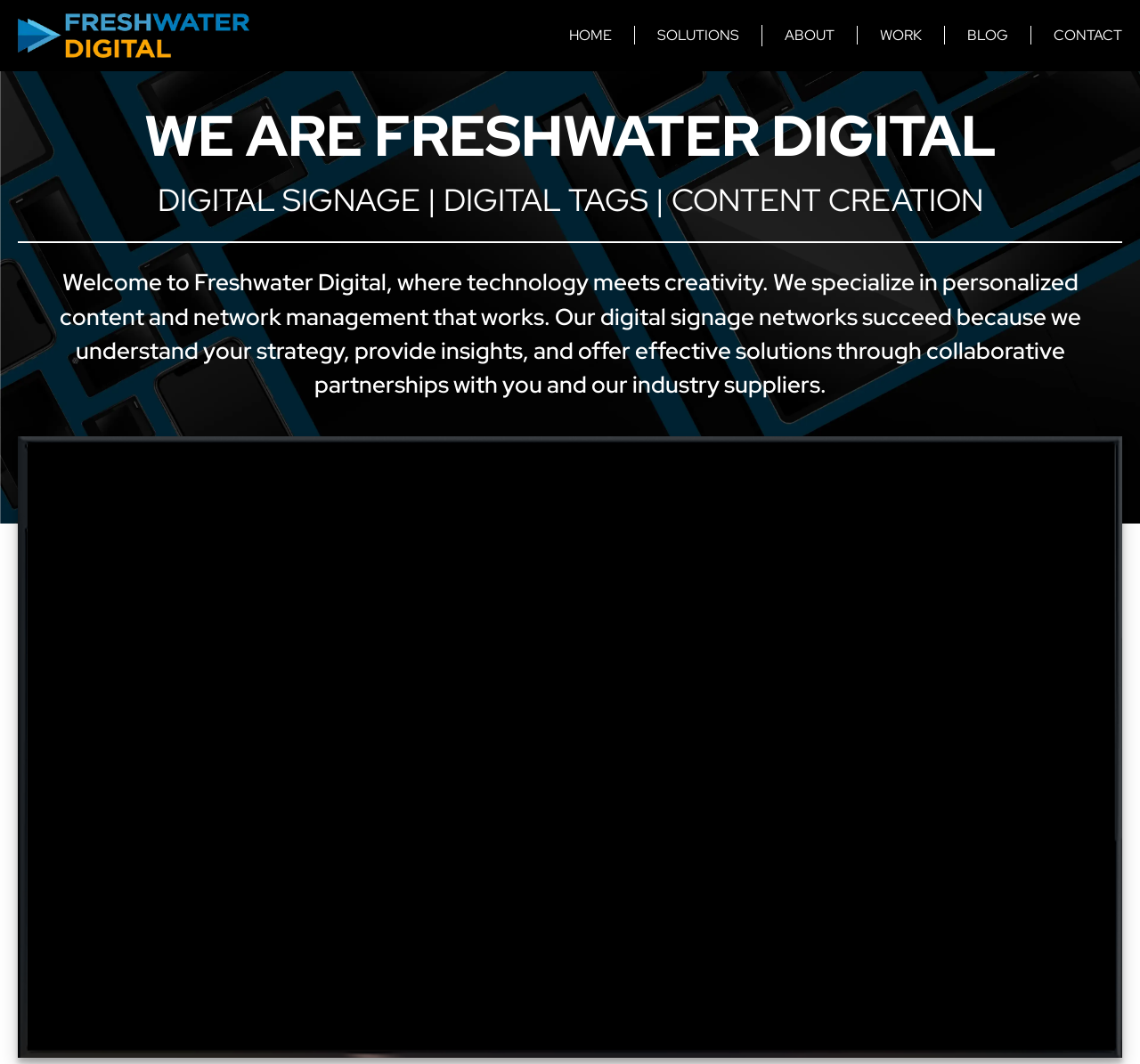Using the webpage screenshot, locate the HTML element that fits the following description and provide its bounding box: "Blog".

[0.829, 0.023, 0.905, 0.044]